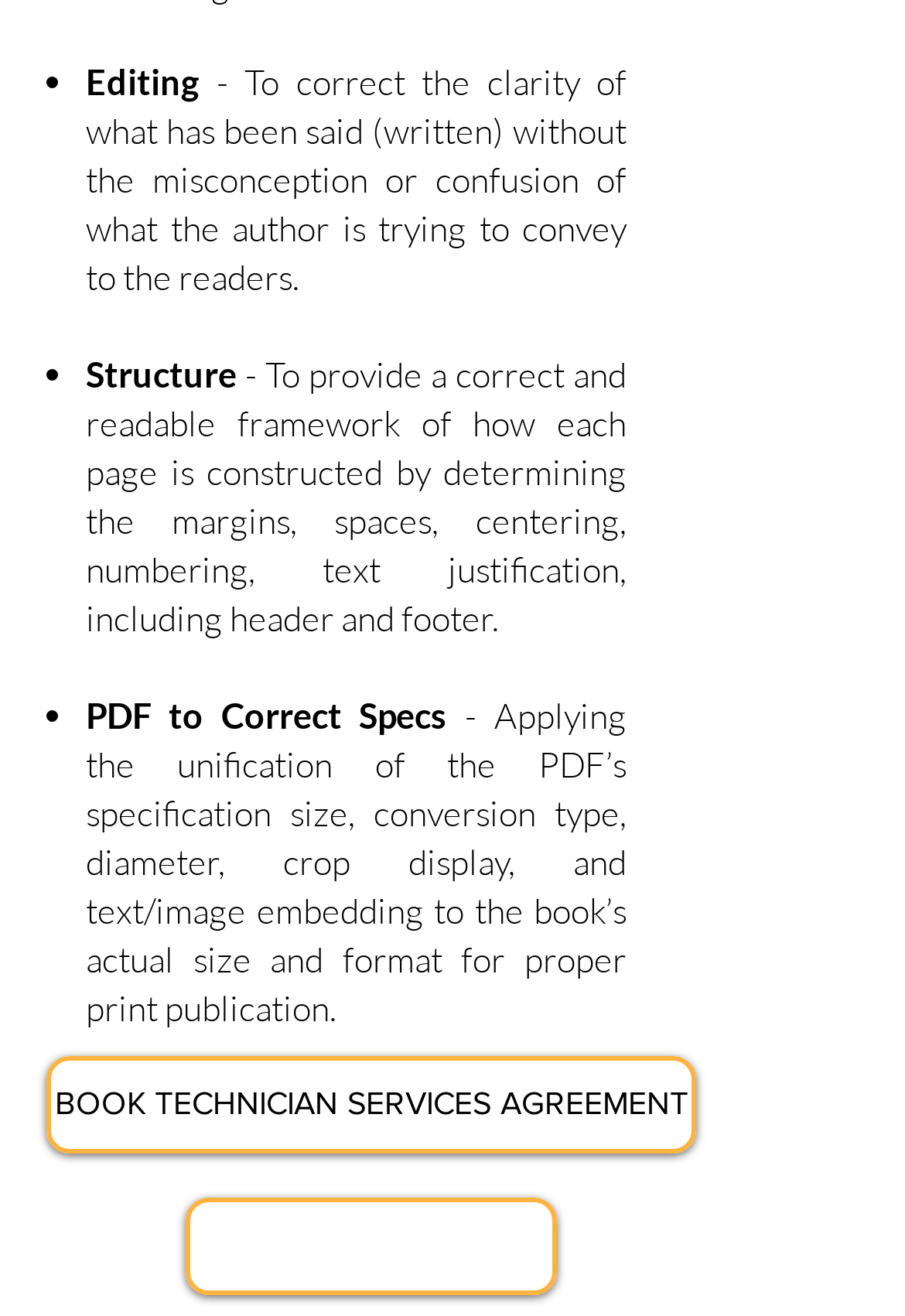How many links are present at the bottom?
Give a detailed explanation using the information visible in the image.

The webpage has two links at the bottom: 'BOOK TECHNICIAN SERVICES AGREEMENT' and 'Quick Snaps'.